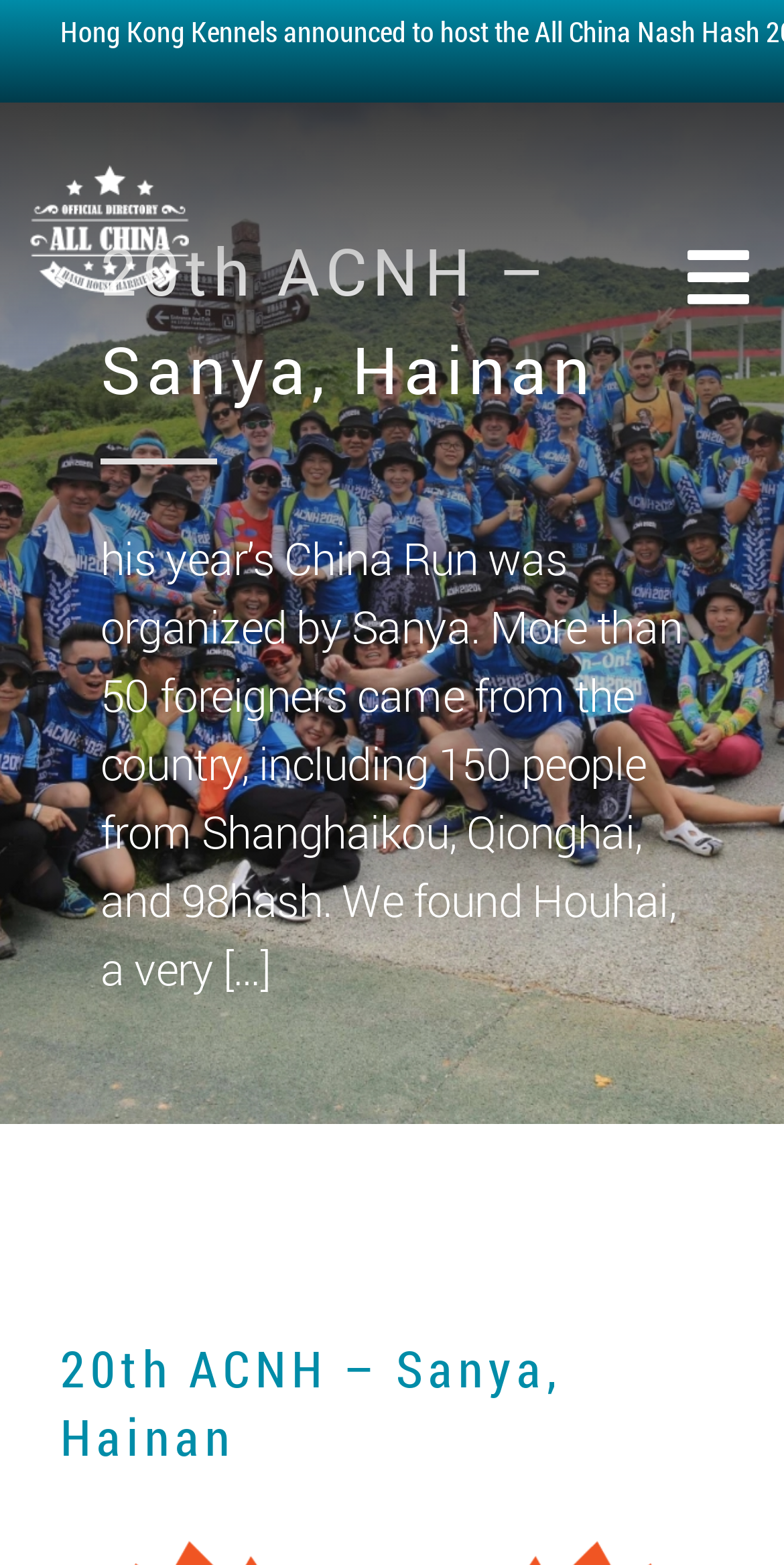What is the purpose of the button with a toggle navigation icon?
Use the image to give a comprehensive and detailed response to the question.

I found the button element with the description 'Toggle Navigation  ' which has an expanded property set to False. This button is likely to be used to toggle the navigation menu, which is controlled by the element with the ID 'menu-beer-main-menu'.